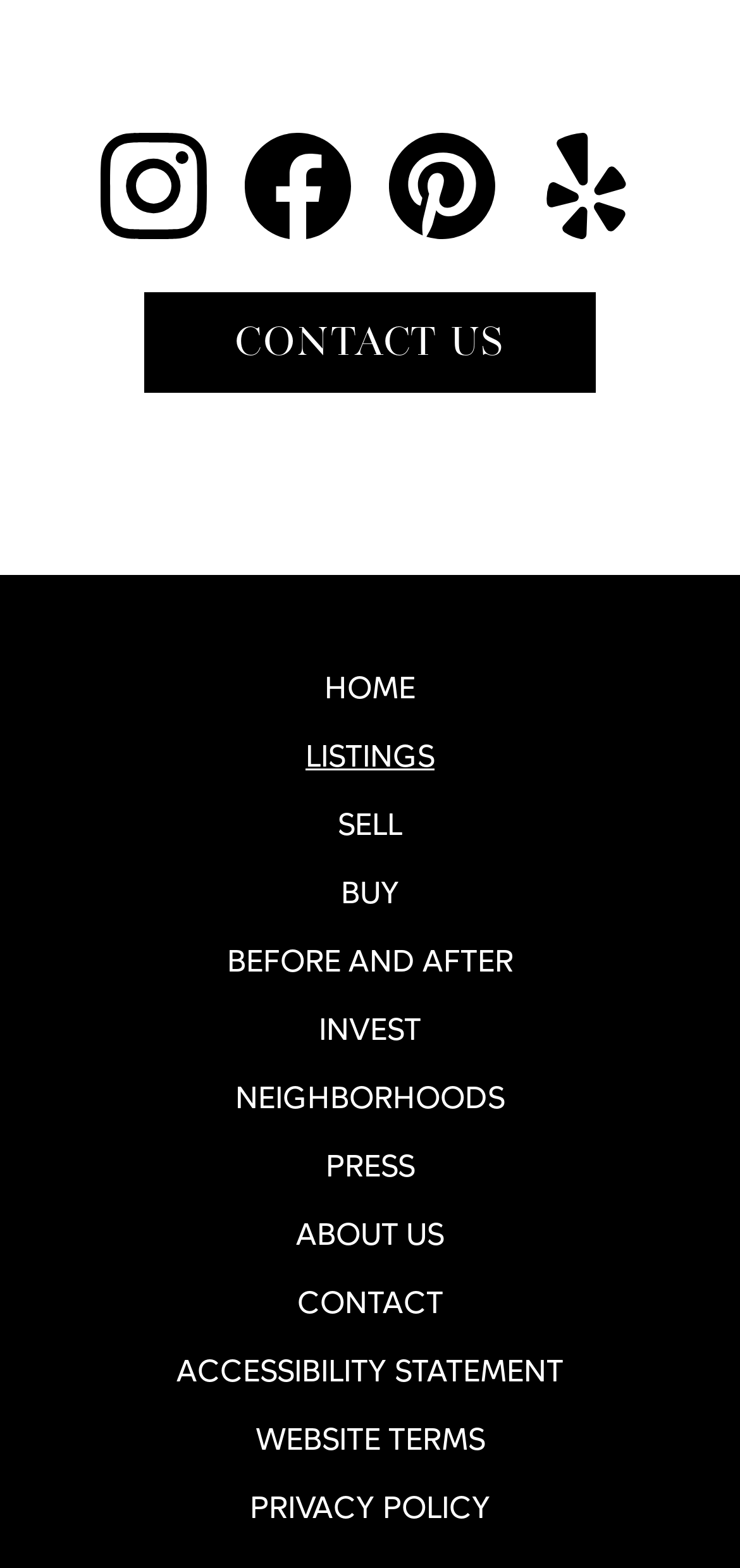Identify the bounding box coordinates of the area you need to click to perform the following instruction: "Contact us".

[0.194, 0.187, 0.806, 0.25]